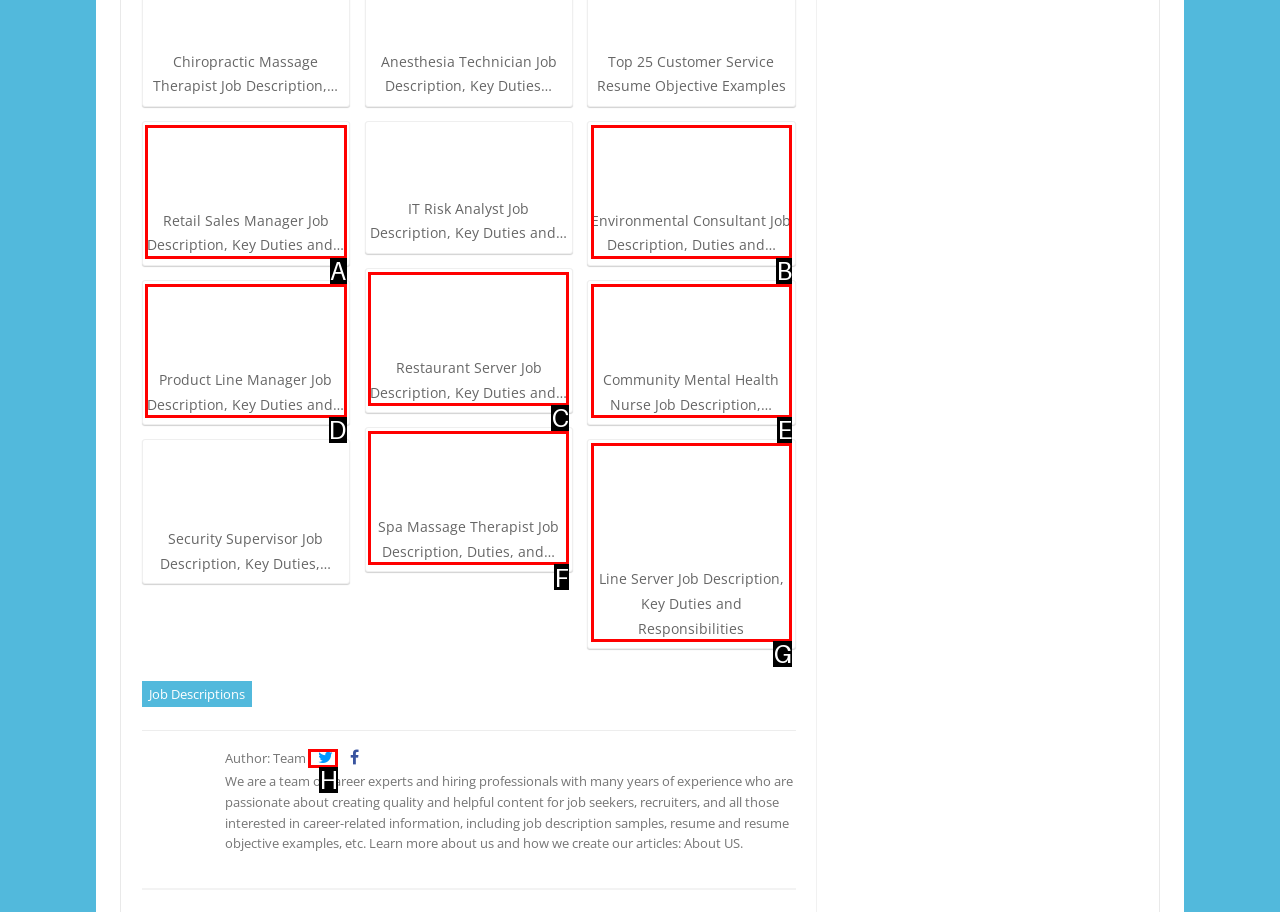With the provided description: parent_node: Author: Team, select the most suitable HTML element. Respond with the letter of the selected option.

H